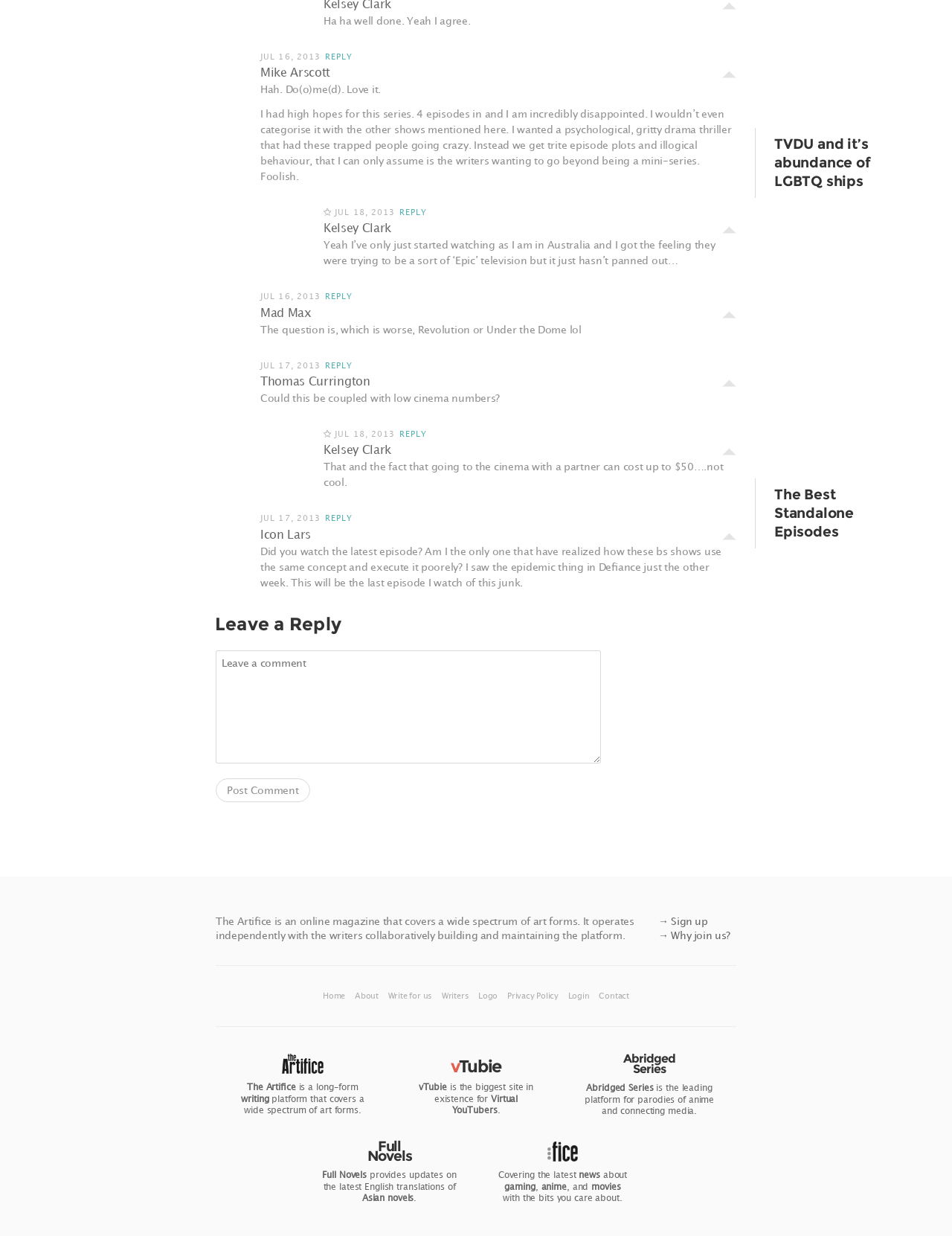Provide the bounding box coordinates of the section that needs to be clicked to accomplish the following instruction: "Post a comment."

[0.227, 0.63, 0.326, 0.649]